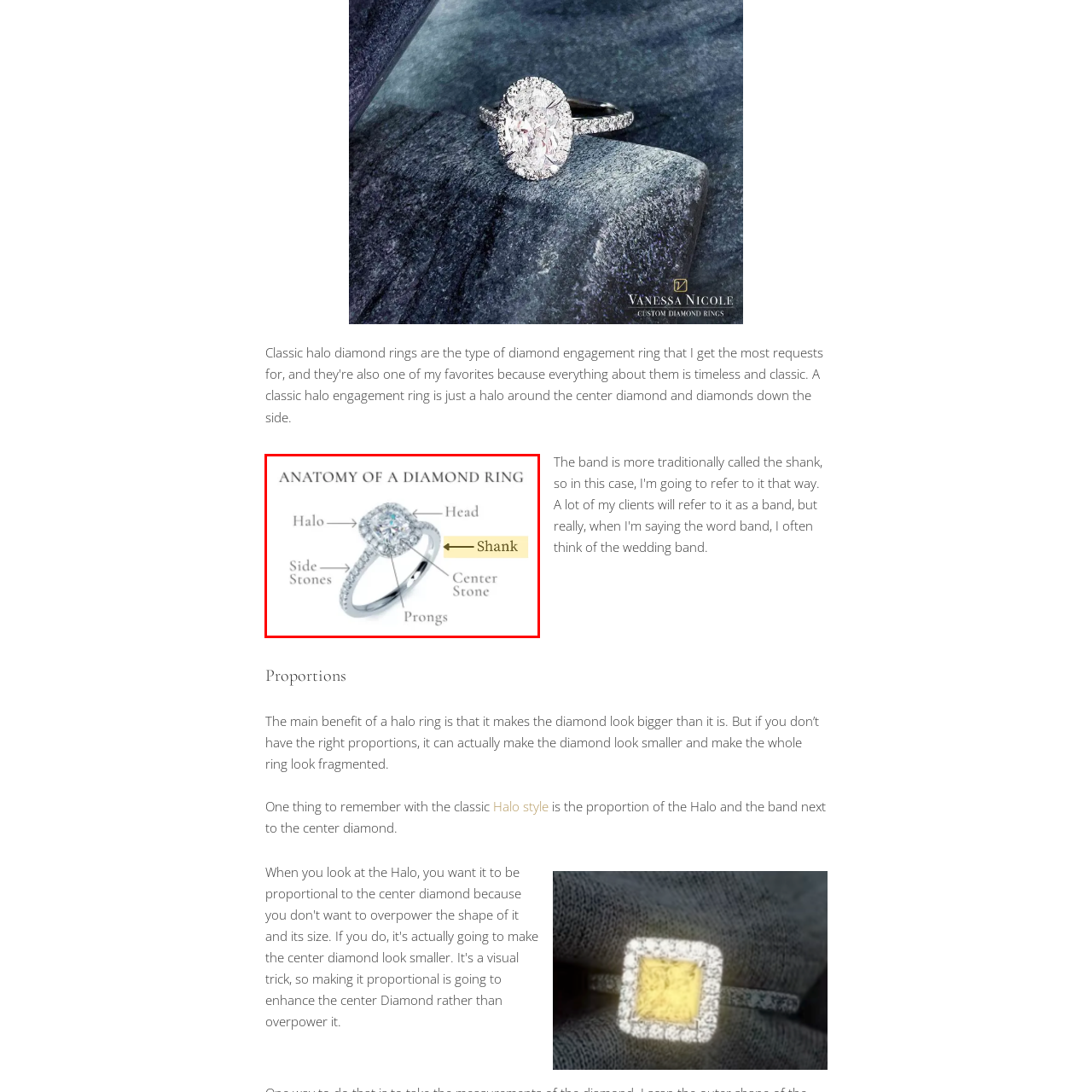Observe the highlighted image and answer the following: What holds the main diamond securely in place?

The Head